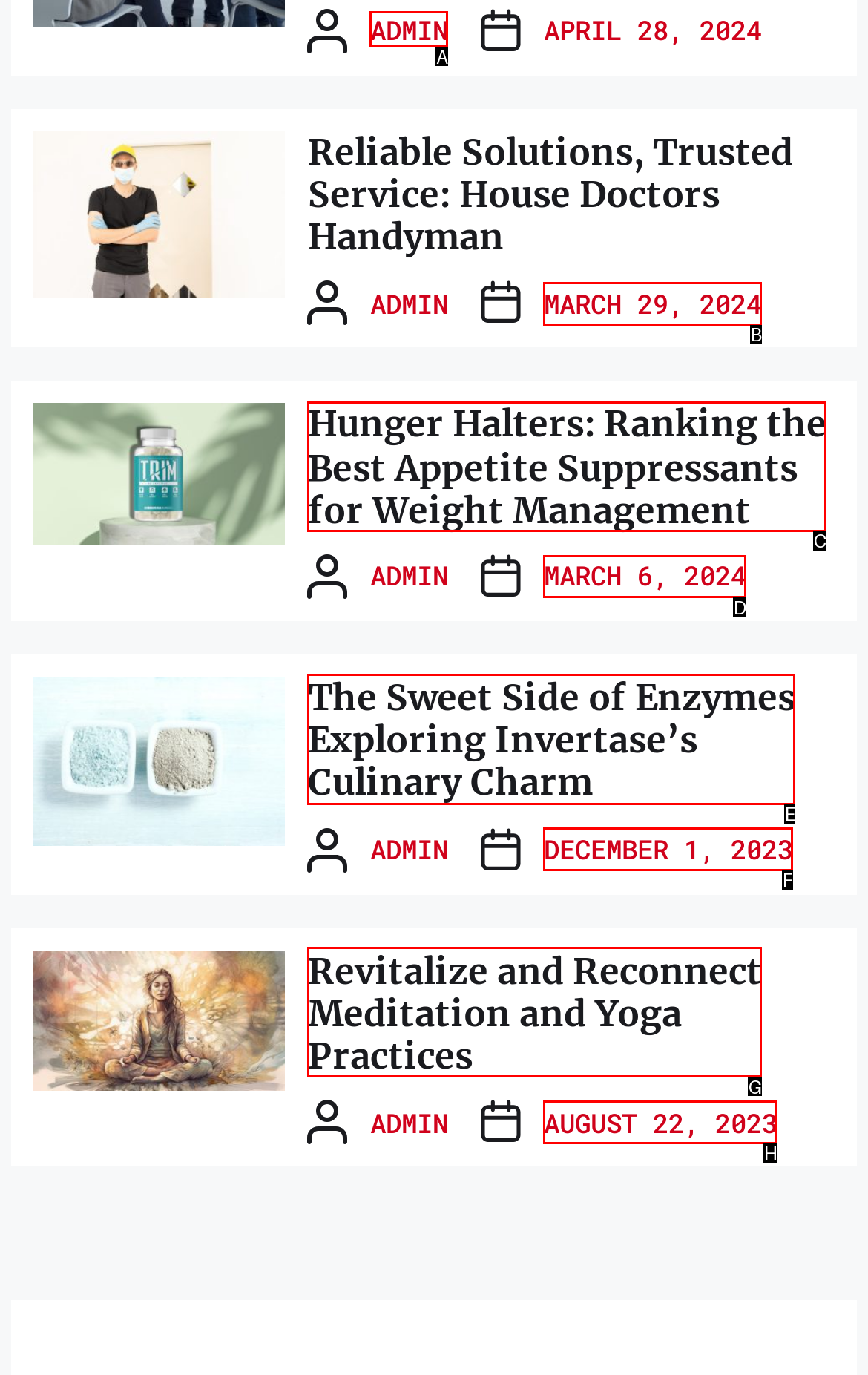Given the element description: August 22, 2023August 28, 2023
Pick the letter of the correct option from the list.

H